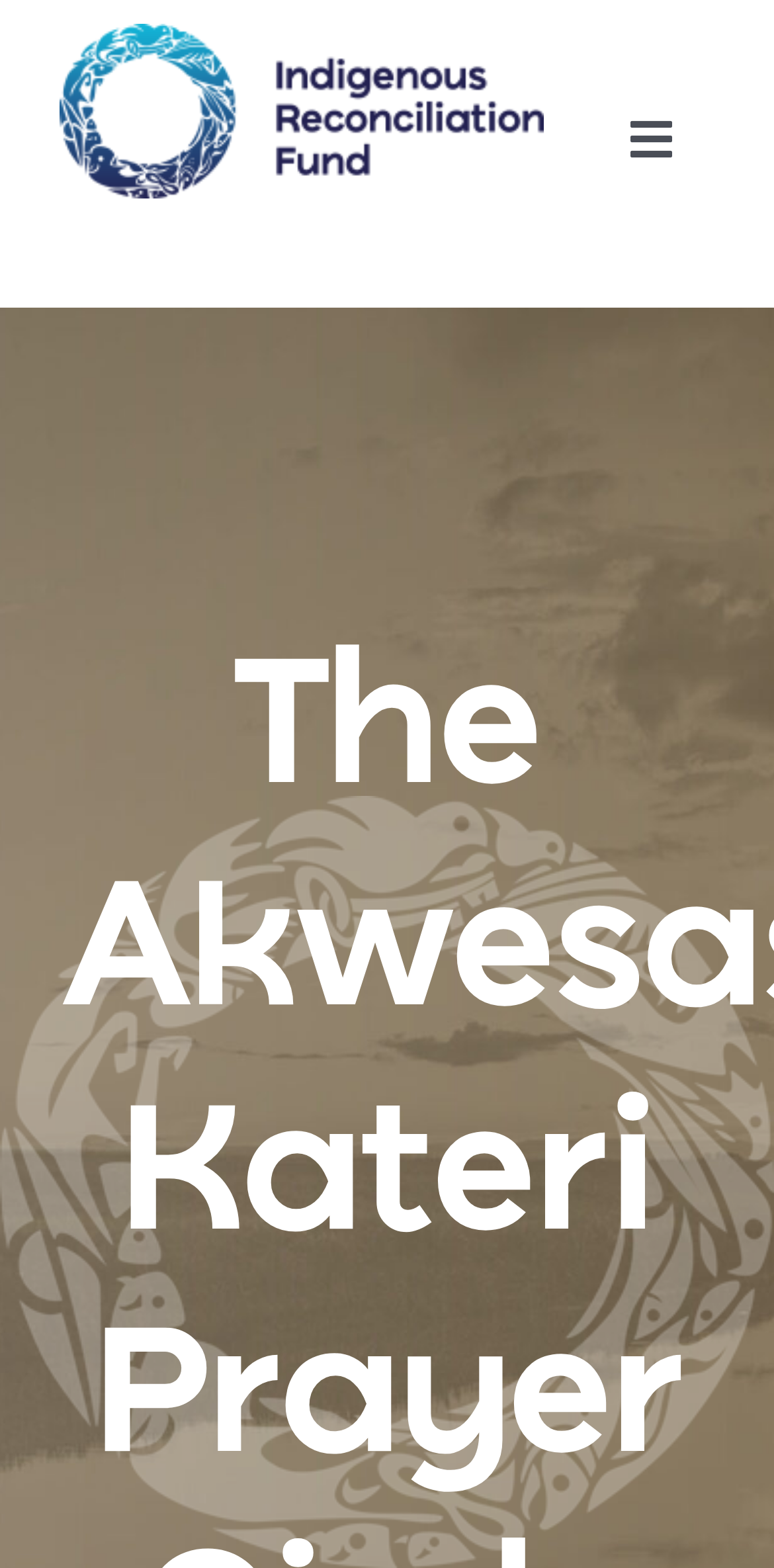Determine the bounding box coordinates of the section I need to click to execute the following instruction: "Make a donation". Provide the coordinates as four float numbers between 0 and 1, i.e., [left, top, right, bottom].

[0.0, 0.453, 1.0, 0.535]